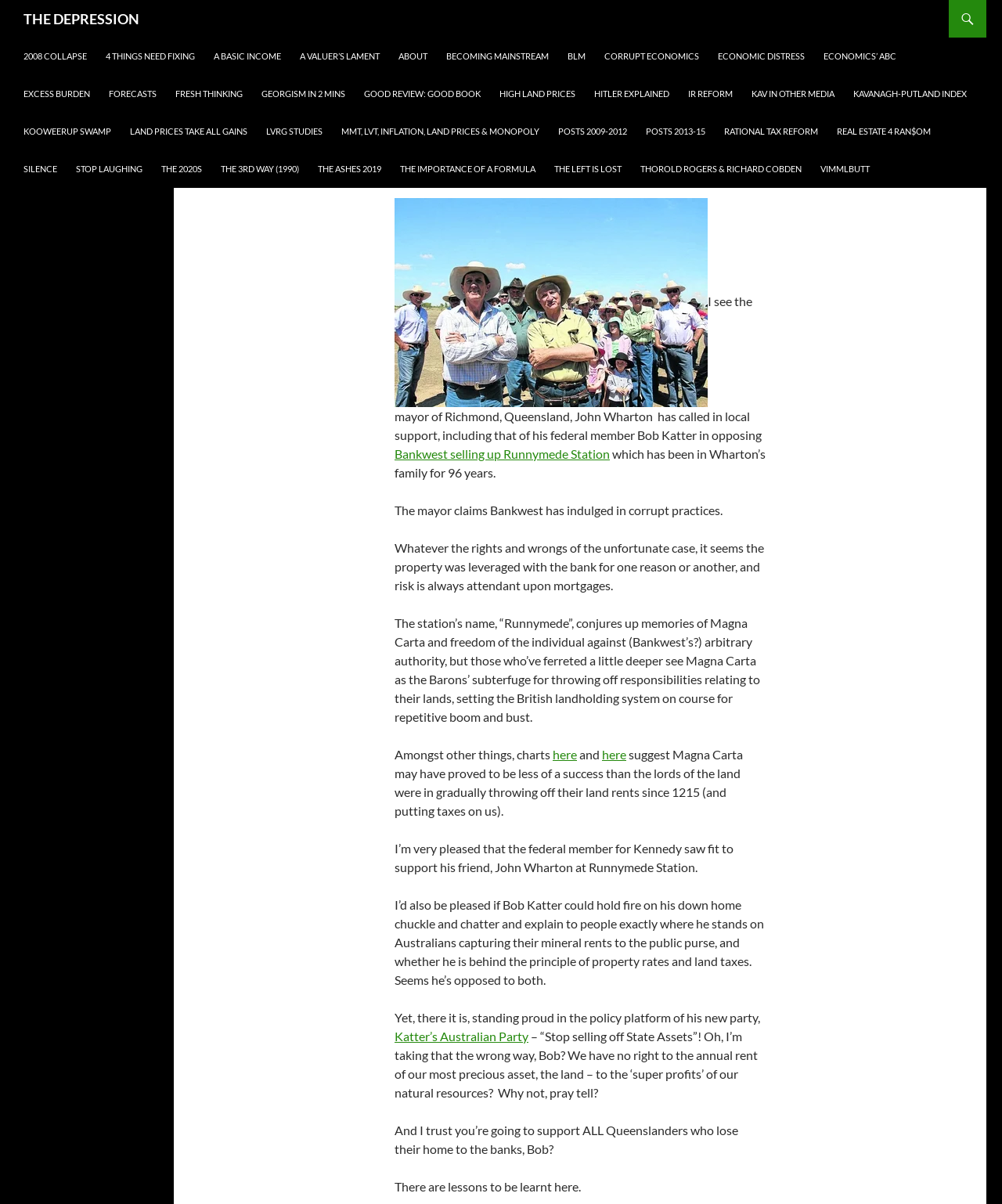Can you specify the bounding box coordinates of the area that needs to be clicked to fulfill the following instruction: "Click on 'LEAVE A COMMENT' link"?

[0.503, 0.133, 0.589, 0.143]